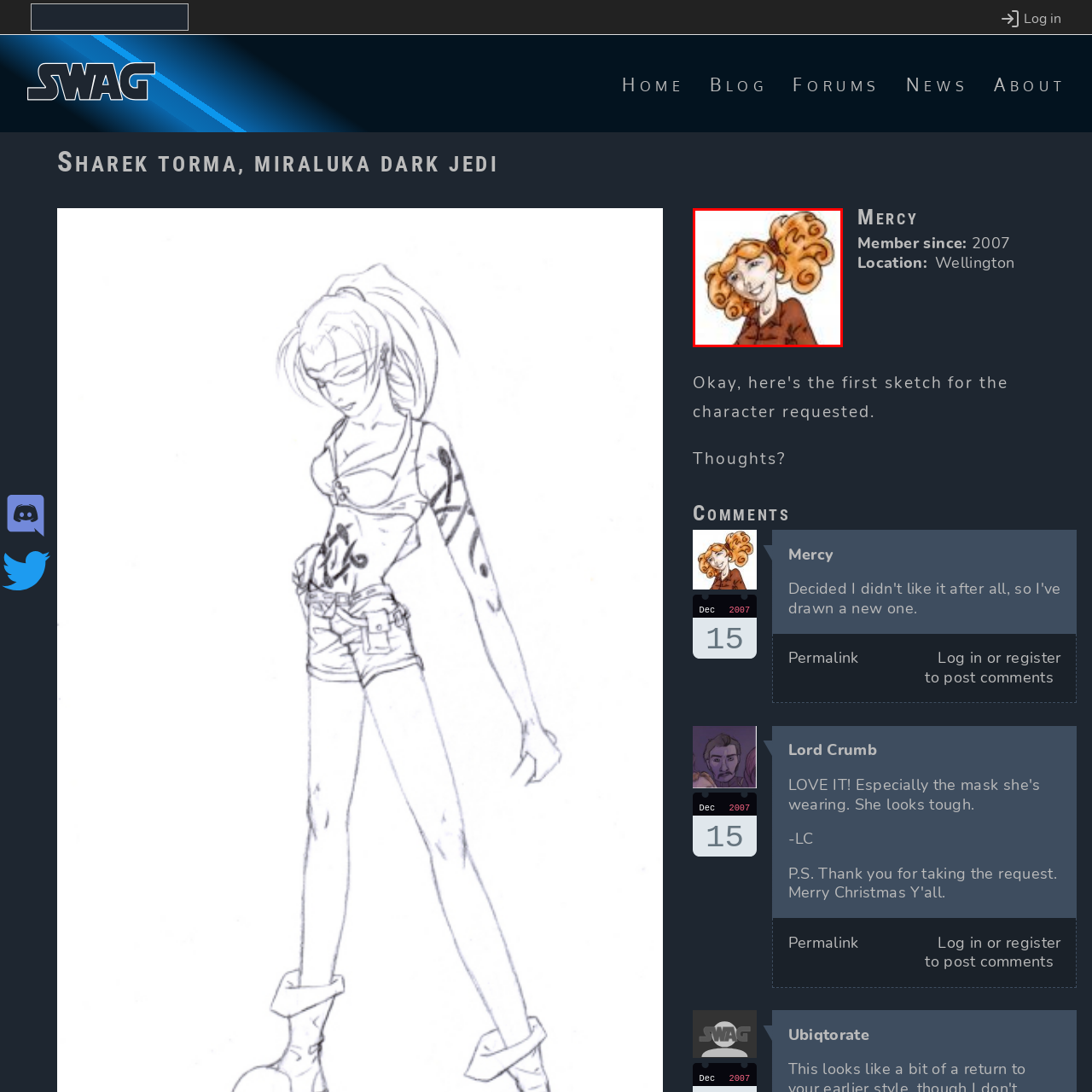What is the character's facial expression?
Analyze the image marked by the red bounding box and respond with an in-depth answer considering the visual clues.

The caption states that the character has a 'friendly expression' and a 'slight smile', which suggests that the character's facial expression is approachable and welcoming.